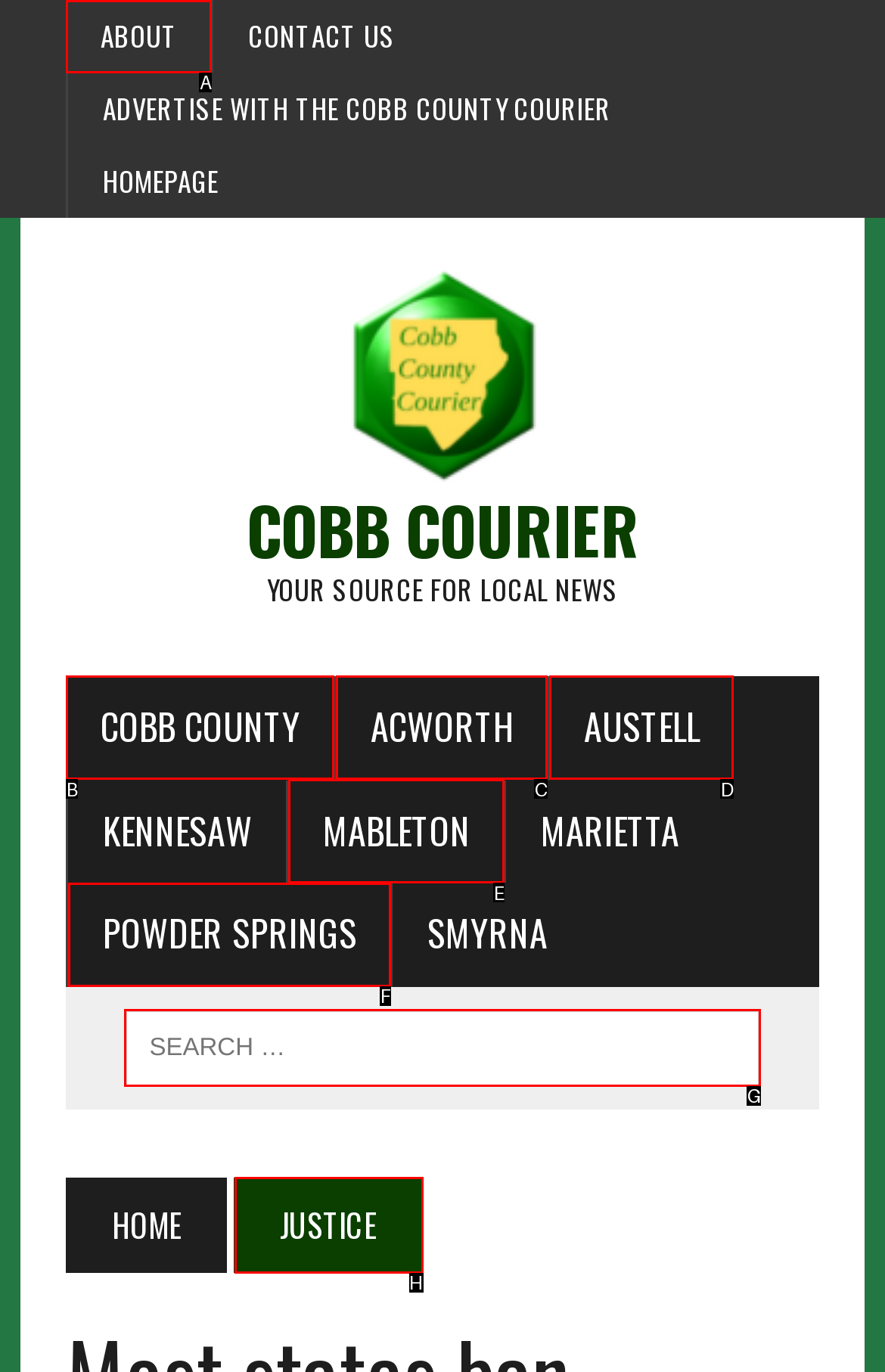Tell me the letter of the UI element to click in order to accomplish the following task: check justice section
Answer with the letter of the chosen option from the given choices directly.

H